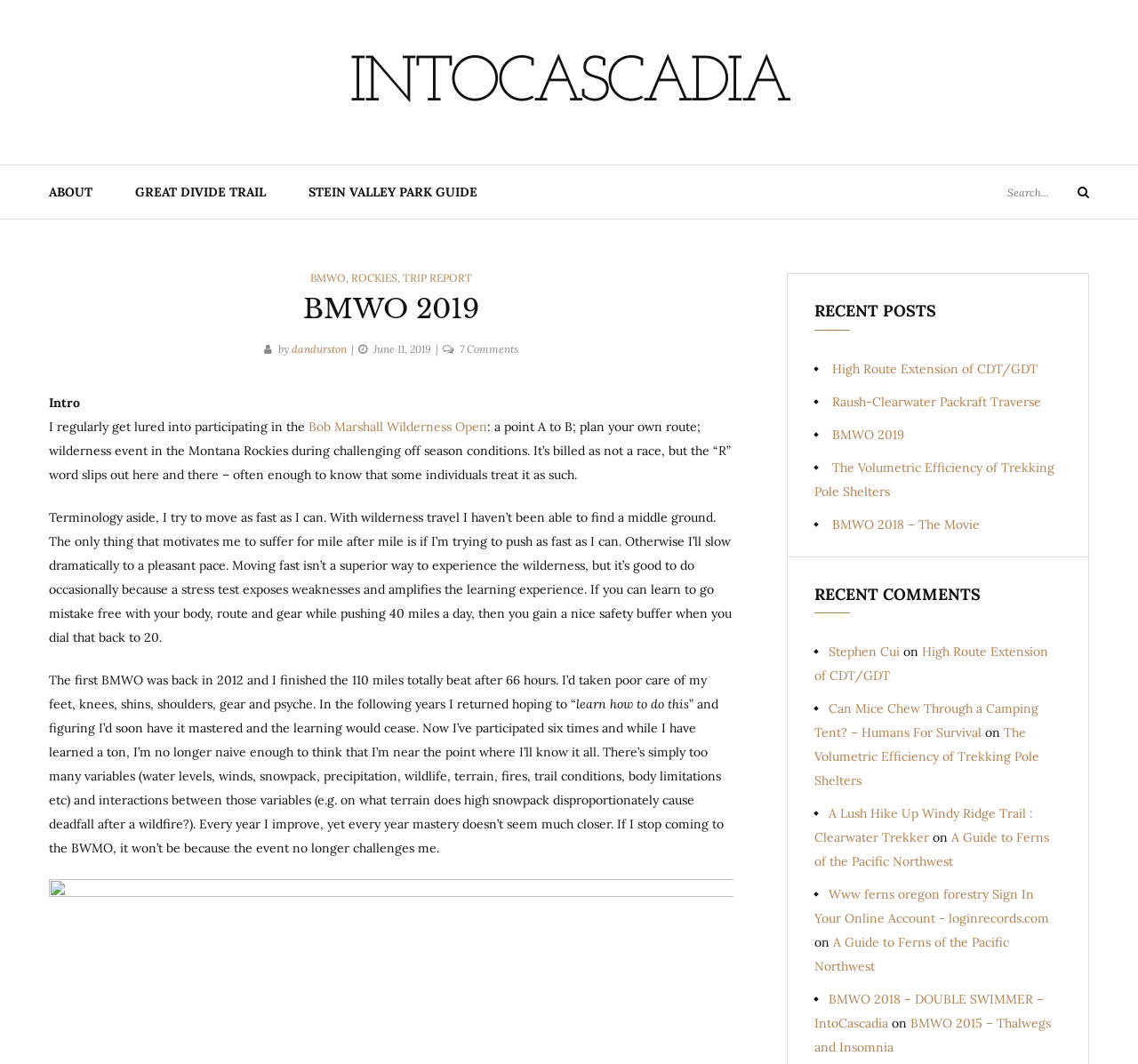What is the category of the article 'BMWO 2019'?
Based on the screenshot, provide your answer in one word or phrase.

BMWO, ROCKIES